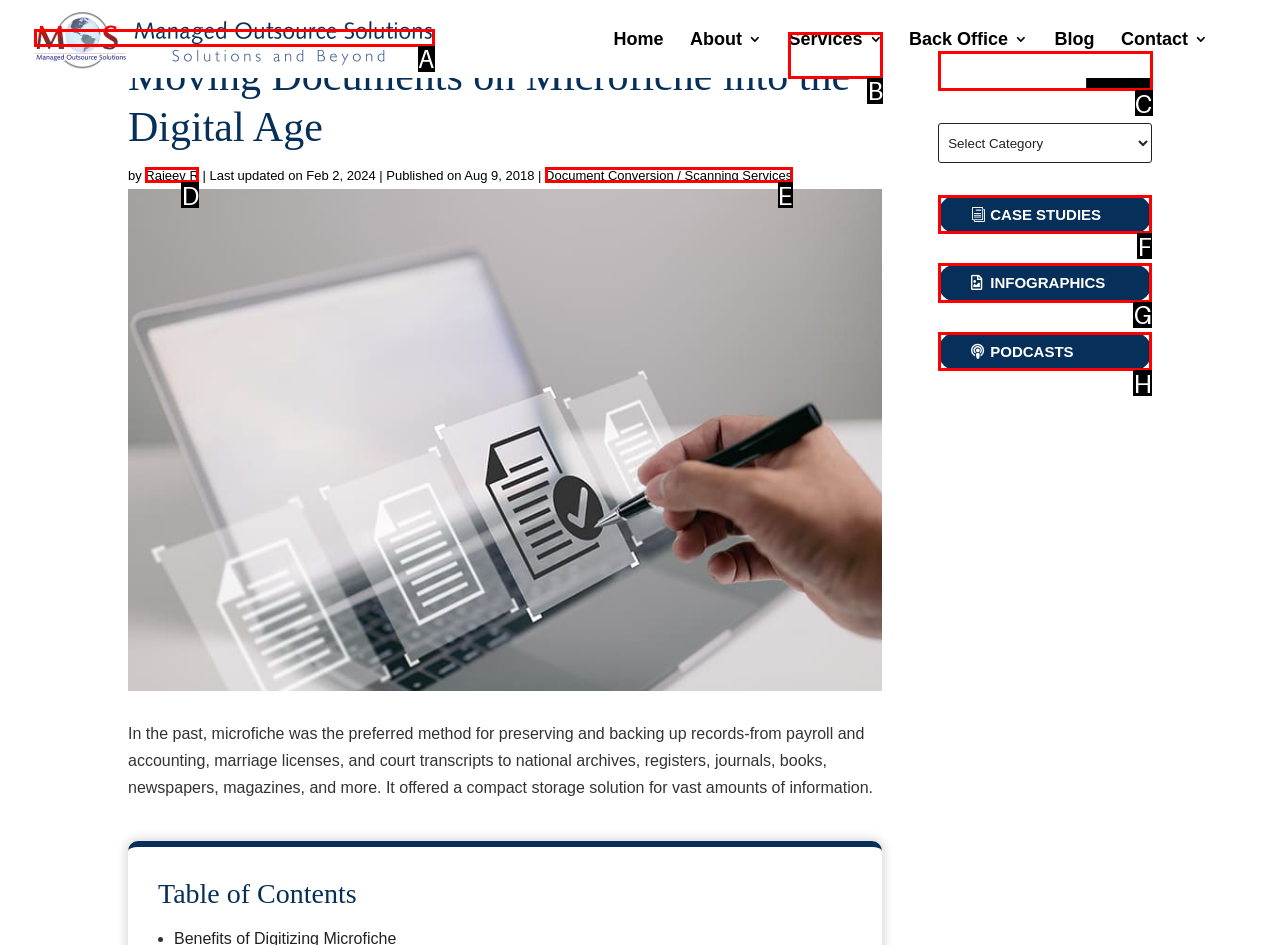From the given options, indicate the letter that corresponds to the action needed to complete this task: search. Respond with only the letter.

C